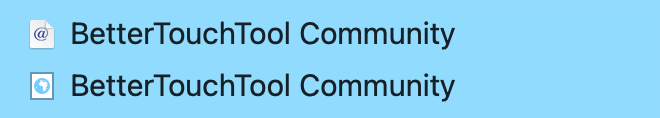Explain the contents of the image with as much detail as possible.

The image showcases the branding elements of the BetterTouchTool Community, presented in a visually appealing format against a light blue background. It features two distinct sections: 

1. **Top Section**: Displays an icon resembling a document, accompanied by the text "BetterTouchTool Community" beneath it. This suggests an invitation to engage or connect with the community, possibly emphasizing user-generated content or support.

2. **Bottom Section**: Features a circular icon that resembles a refresh symbol, alongside the same "BetterTouchTool Community" text. This may imply active engagement or updates within the community platform.

Overall, the visual design is clean and user-friendly, fostering a welcoming environment for users interested in sharing and enhancing their experiences with BetterTouchTool.